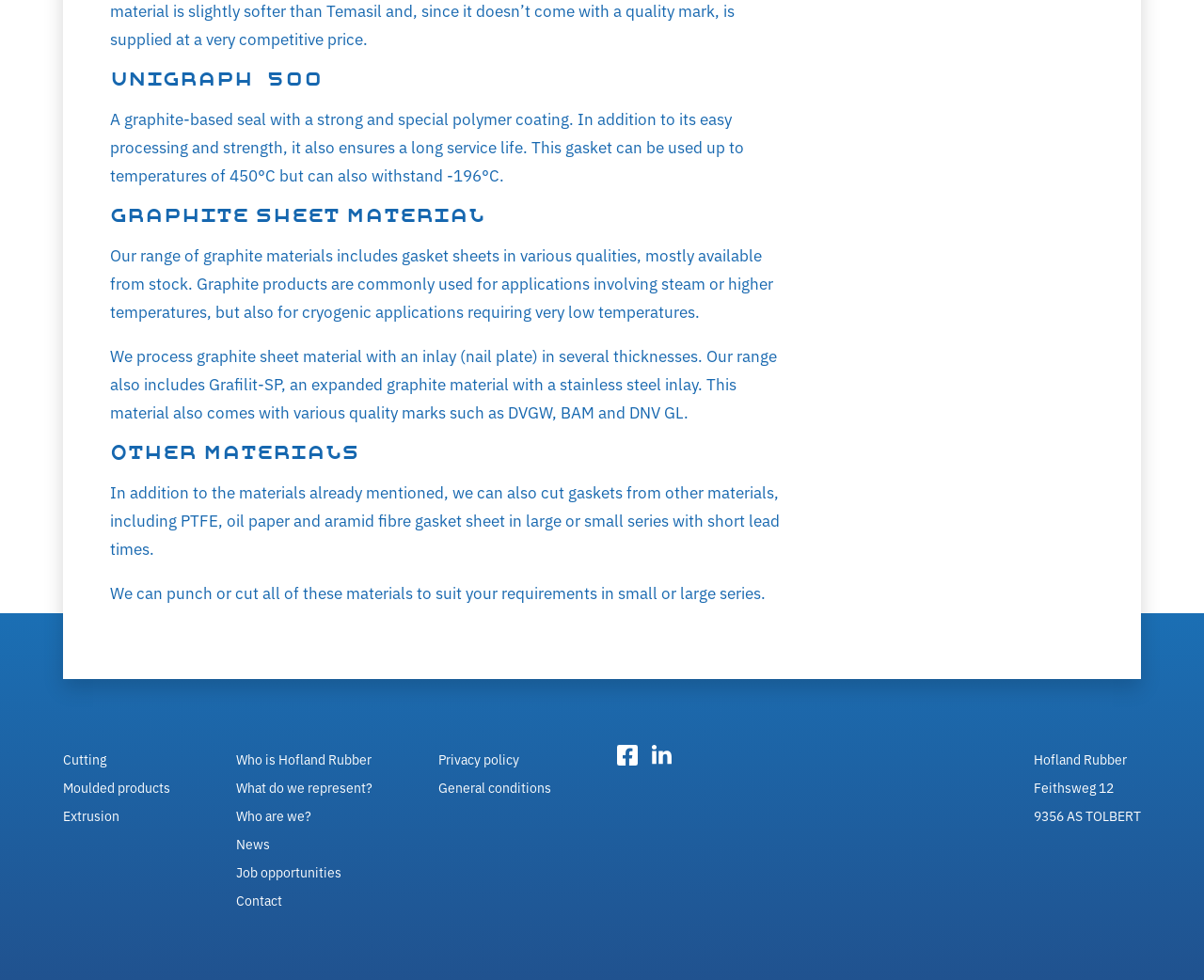Highlight the bounding box coordinates of the element you need to click to perform the following instruction: "Go to 'Contact'."

[0.196, 0.909, 0.234, 0.928]